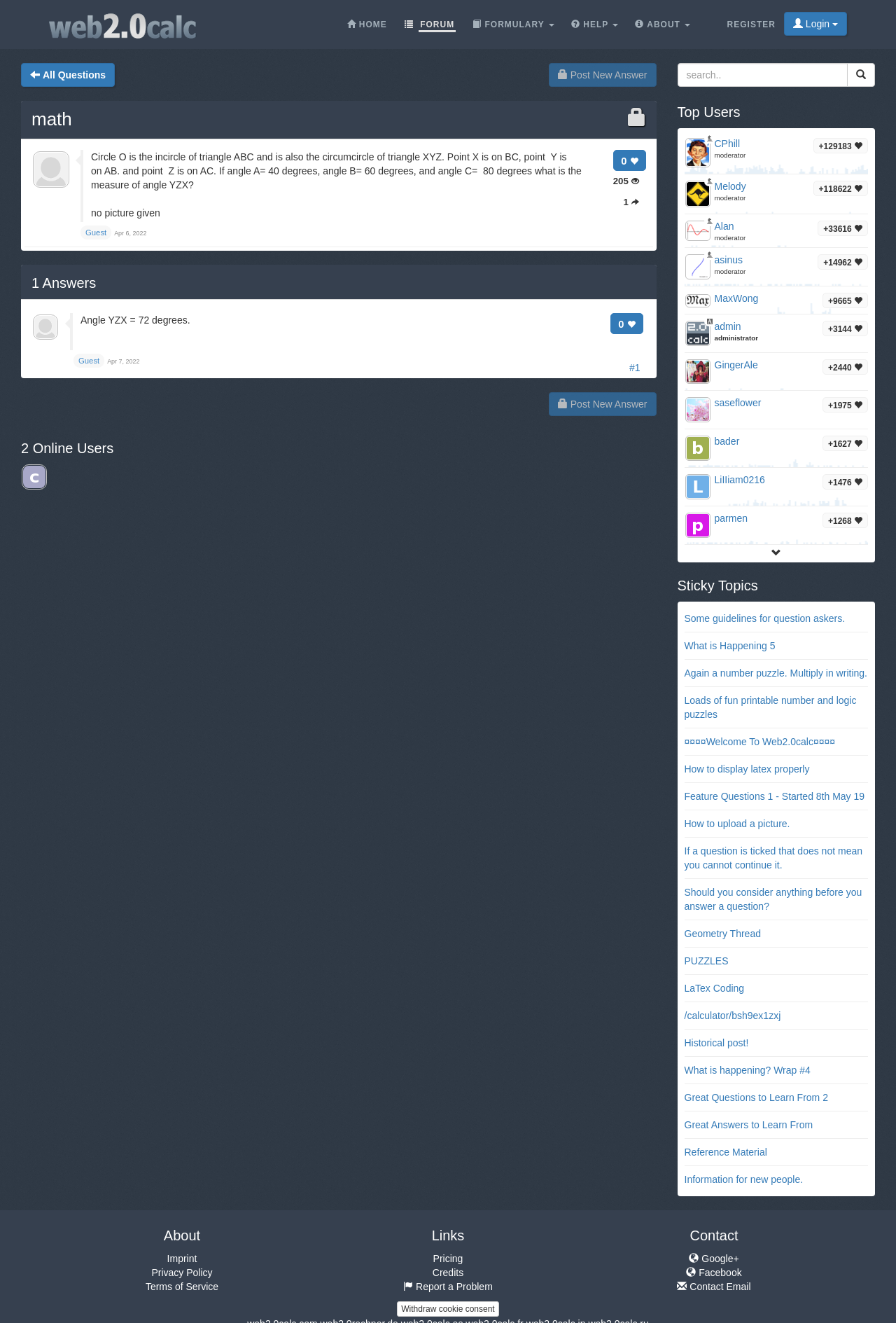Determine the bounding box coordinates for the clickable element to execute this instruction: "Register for an account". Provide the coordinates as four float numbers between 0 and 1, i.e., [left, top, right, bottom].

[0.802, 0.005, 0.875, 0.032]